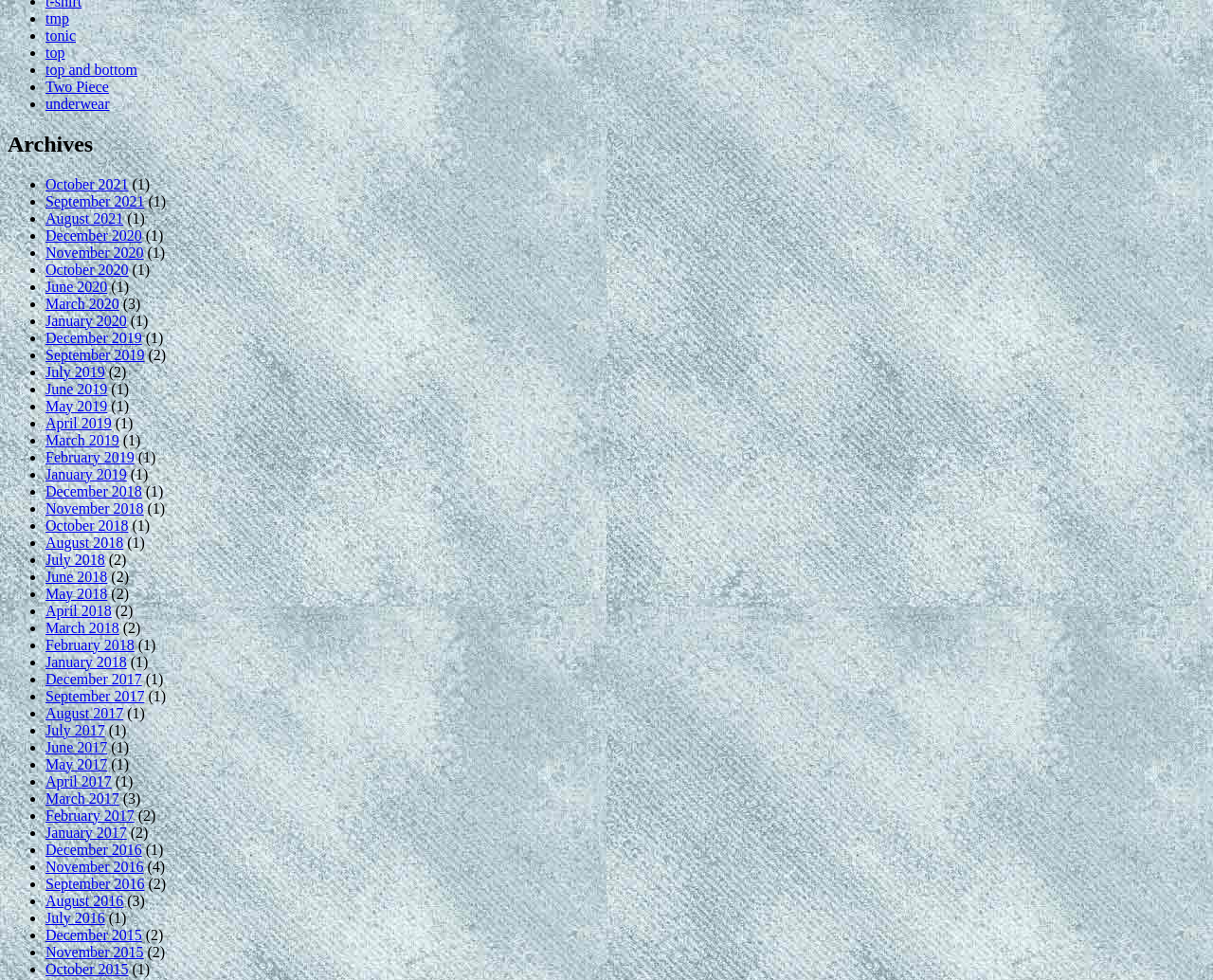Predict the bounding box for the UI component with the following description: "May 2018".

[0.038, 0.597, 0.089, 0.614]